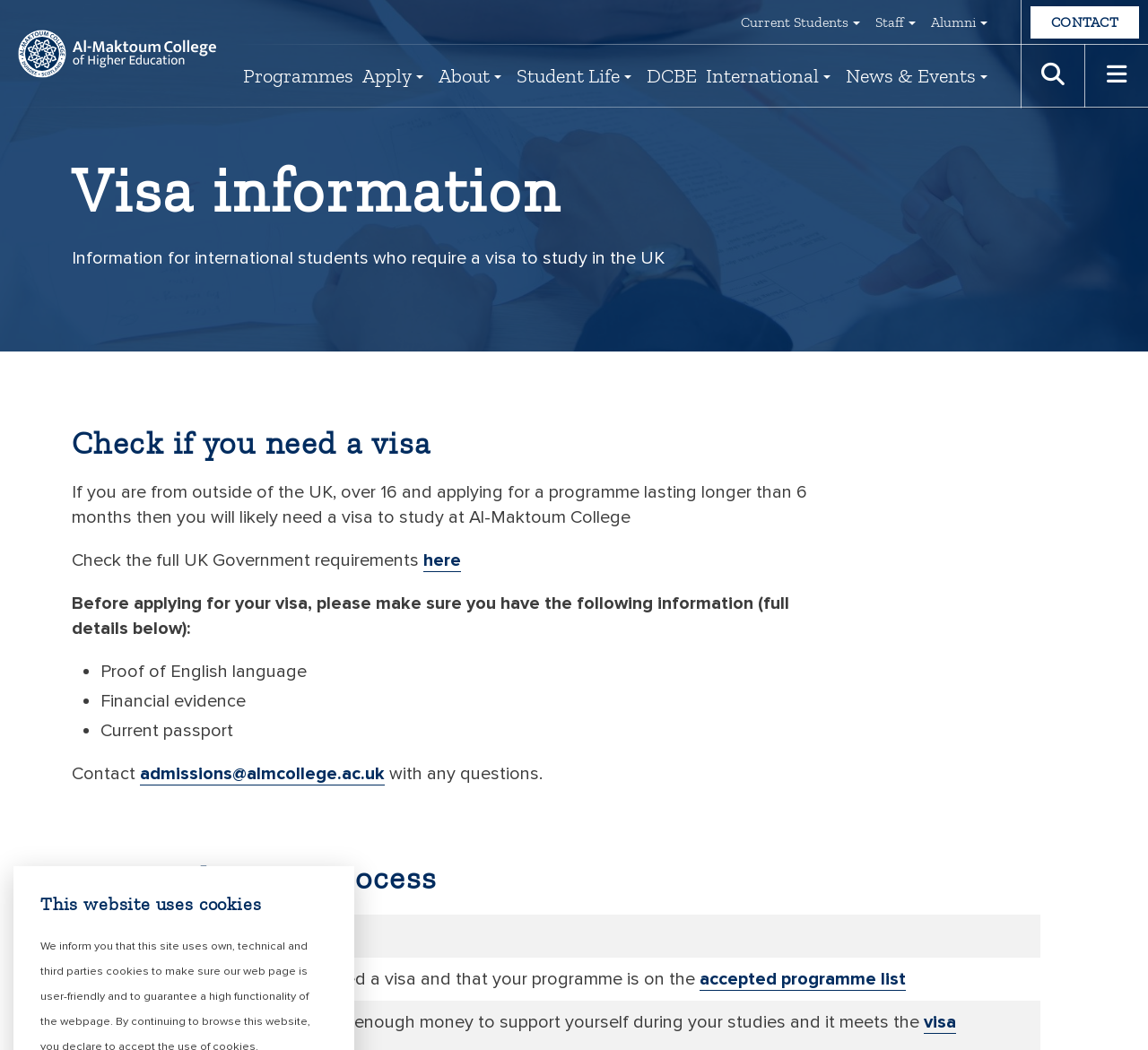Please identify the bounding box coordinates of the element that needs to be clicked to perform the following instruction: "View accepted programme list".

[0.609, 0.923, 0.789, 0.943]